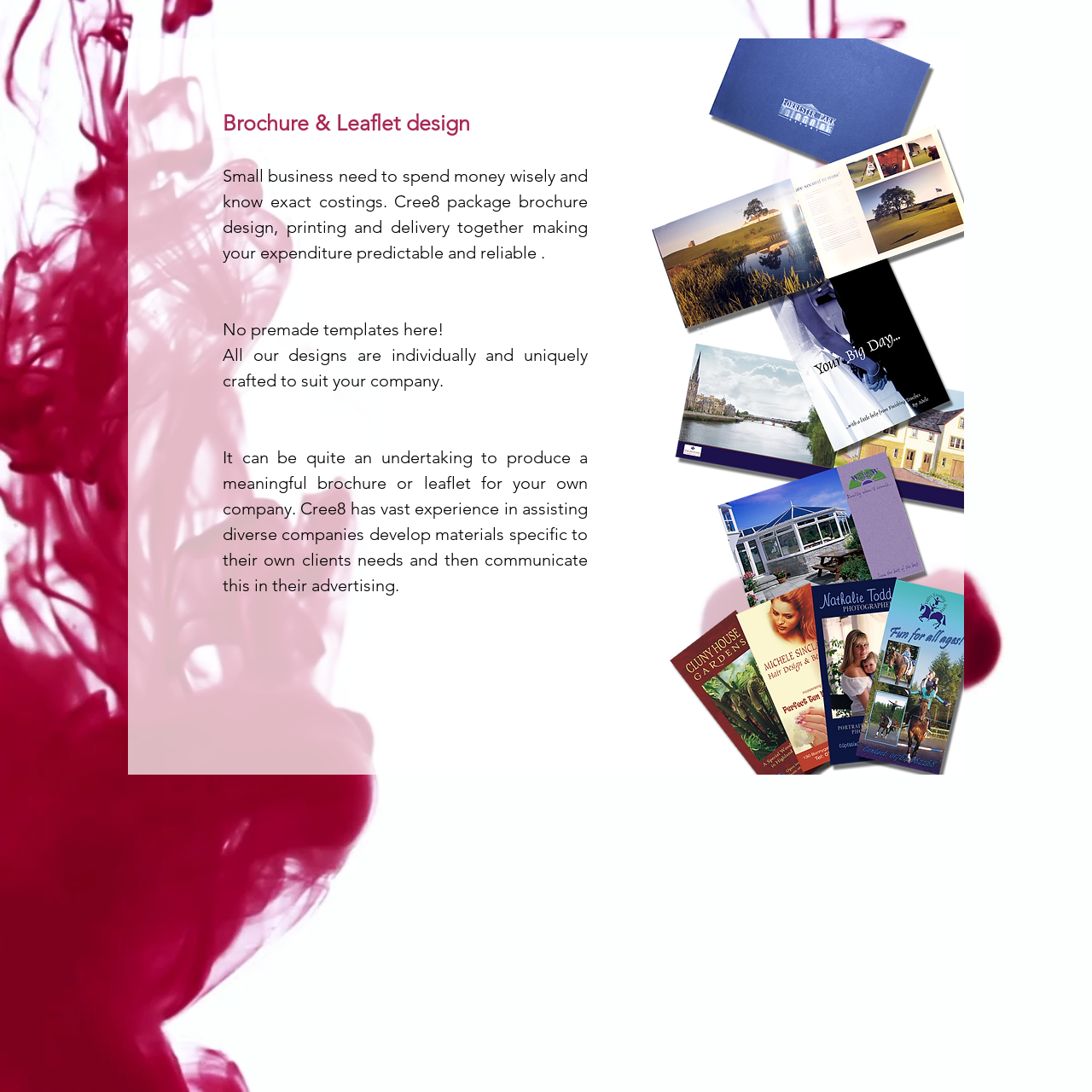What is the position of the 'Contact Cree8' link?
Refer to the screenshot and deliver a thorough answer to the question presented.

The 'Contact Cree8' link is positioned at the rightmost end of the navigation bar, which is evident from its bounding box coordinates [0.768, 0.005, 0.883, 0.029] that indicate its position relative to other links.